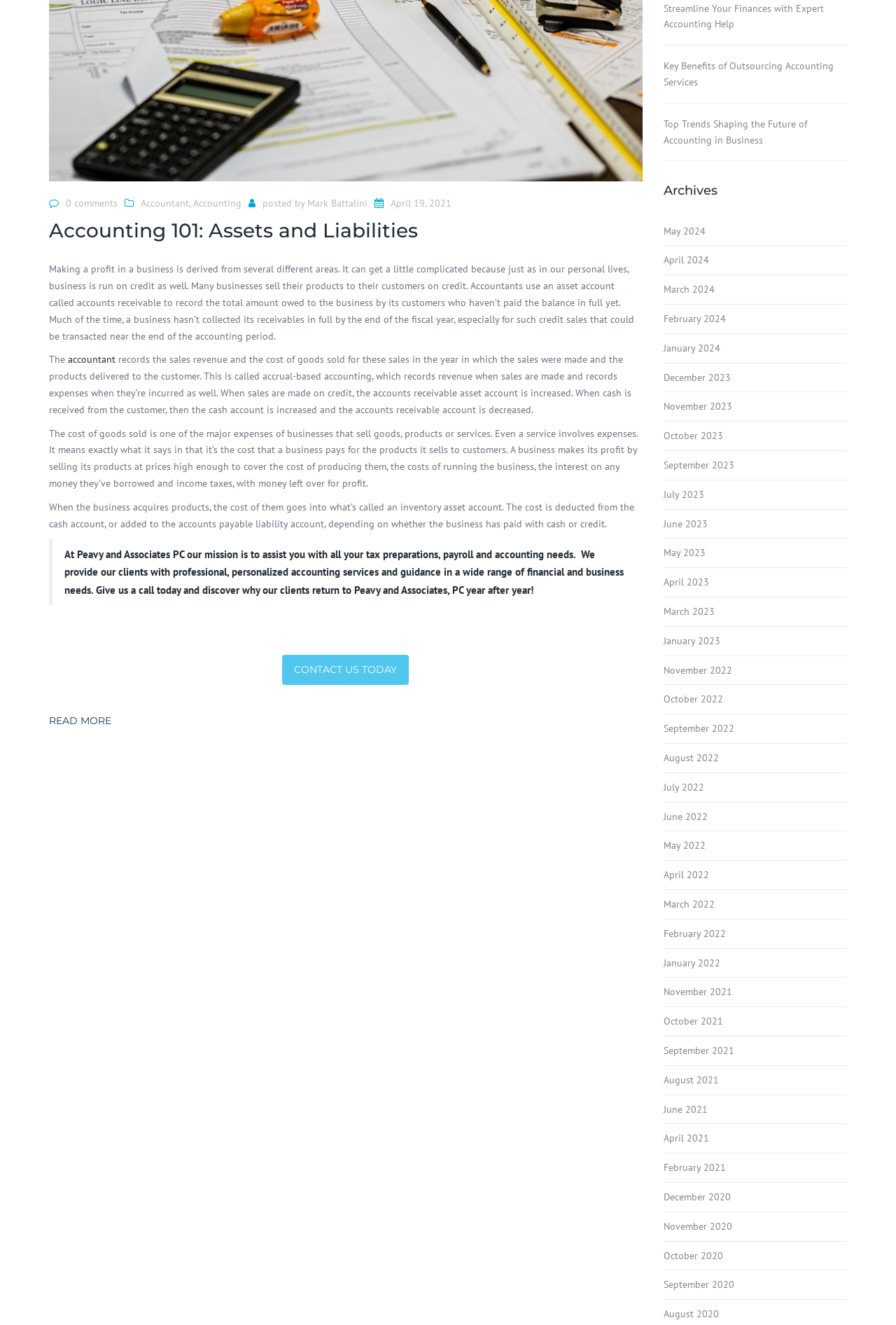Please find the bounding box coordinates (top-left x, top-left y, bottom-right x, bottom-right y) in the screenshot for the UI element described as follows: Accounting Firm Woodbury SC

[0.537, 0.29, 0.696, 0.317]